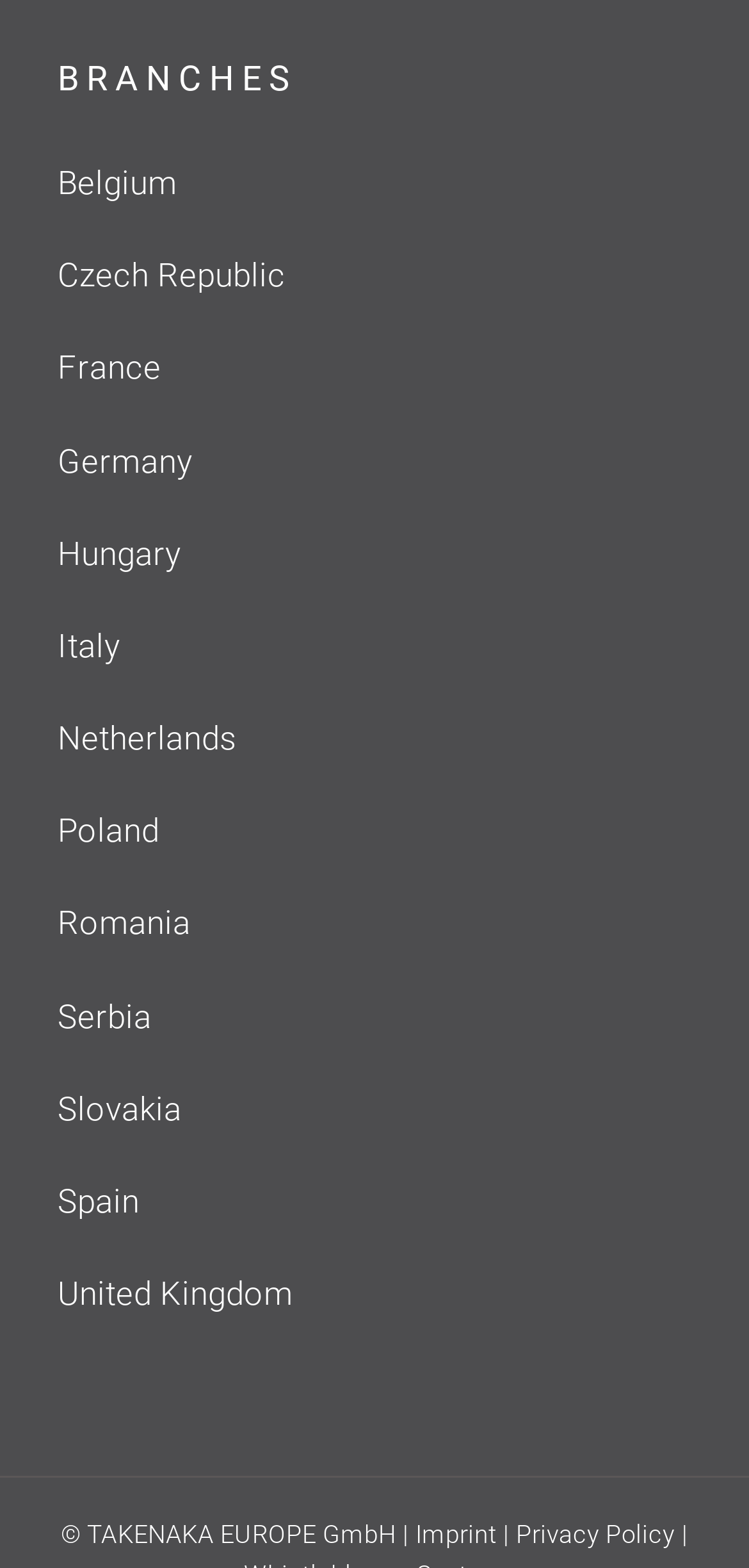Use a single word or phrase to answer the question:
What countries are listed on this webpage?

European countries